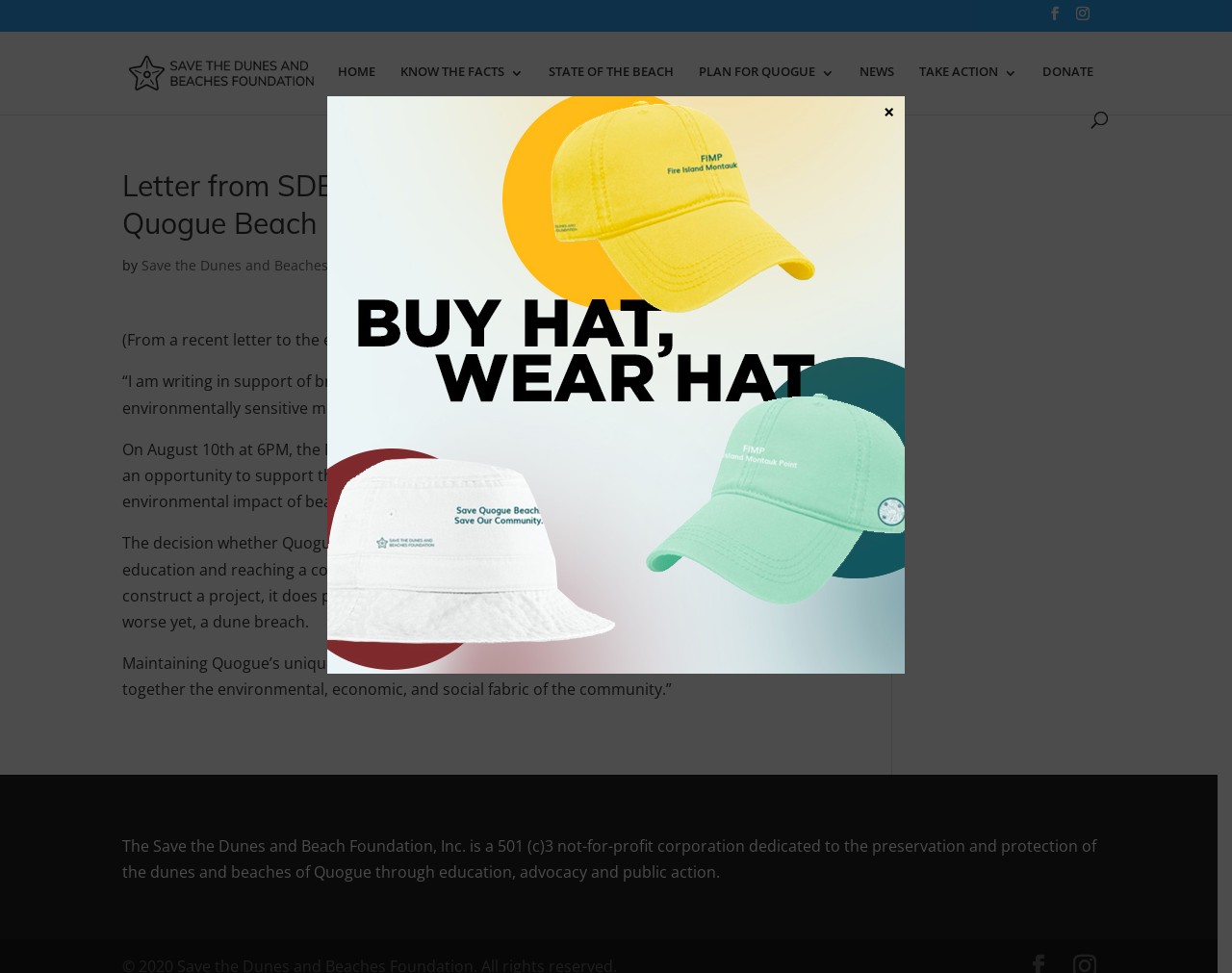Determine the bounding box coordinates of the clickable element necessary to fulfill the instruction: "go to home page". Provide the coordinates as four float numbers within the 0 to 1 range, i.e., [left, top, right, bottom].

[0.274, 0.065, 0.305, 0.115]